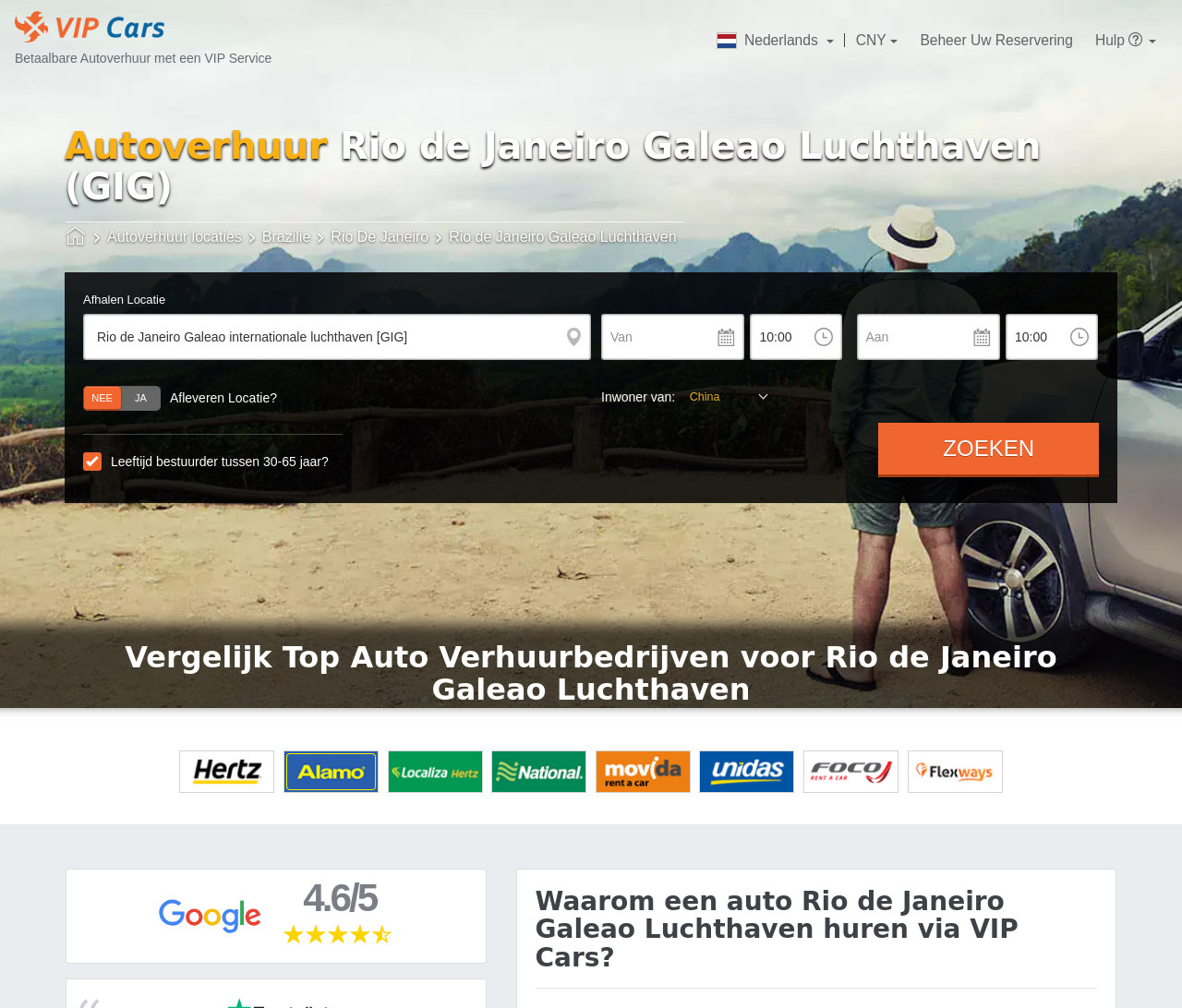Locate the primary heading on the webpage and return its text.

Autoverhuur Rio de Janeiro Galeao Luchthaven (GIG)